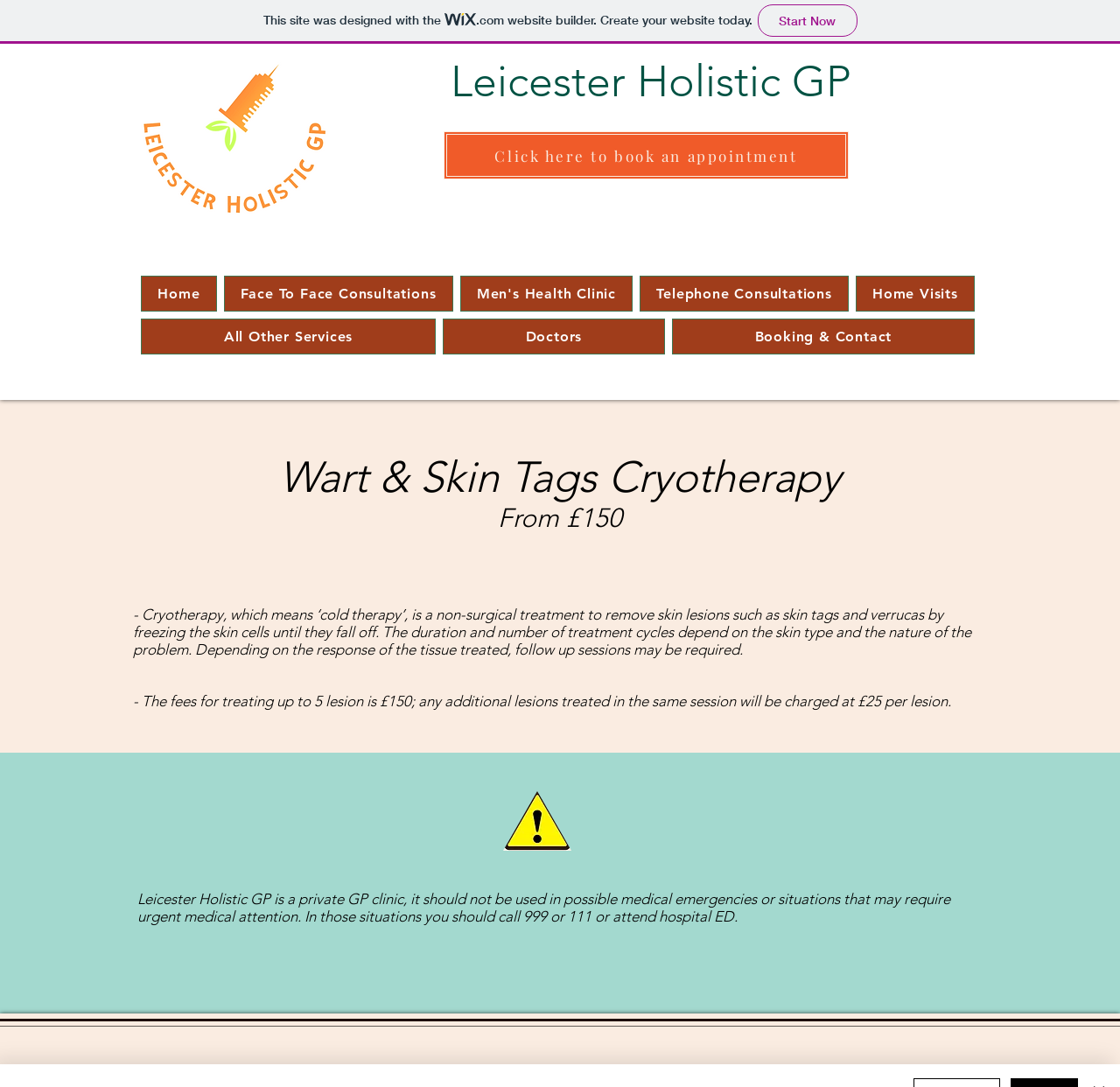Identify the bounding box of the UI element described as follows: "Men's Health Clinic". Provide the coordinates as four float numbers in the range of 0 to 1 [left, top, right, bottom].

[0.411, 0.254, 0.565, 0.287]